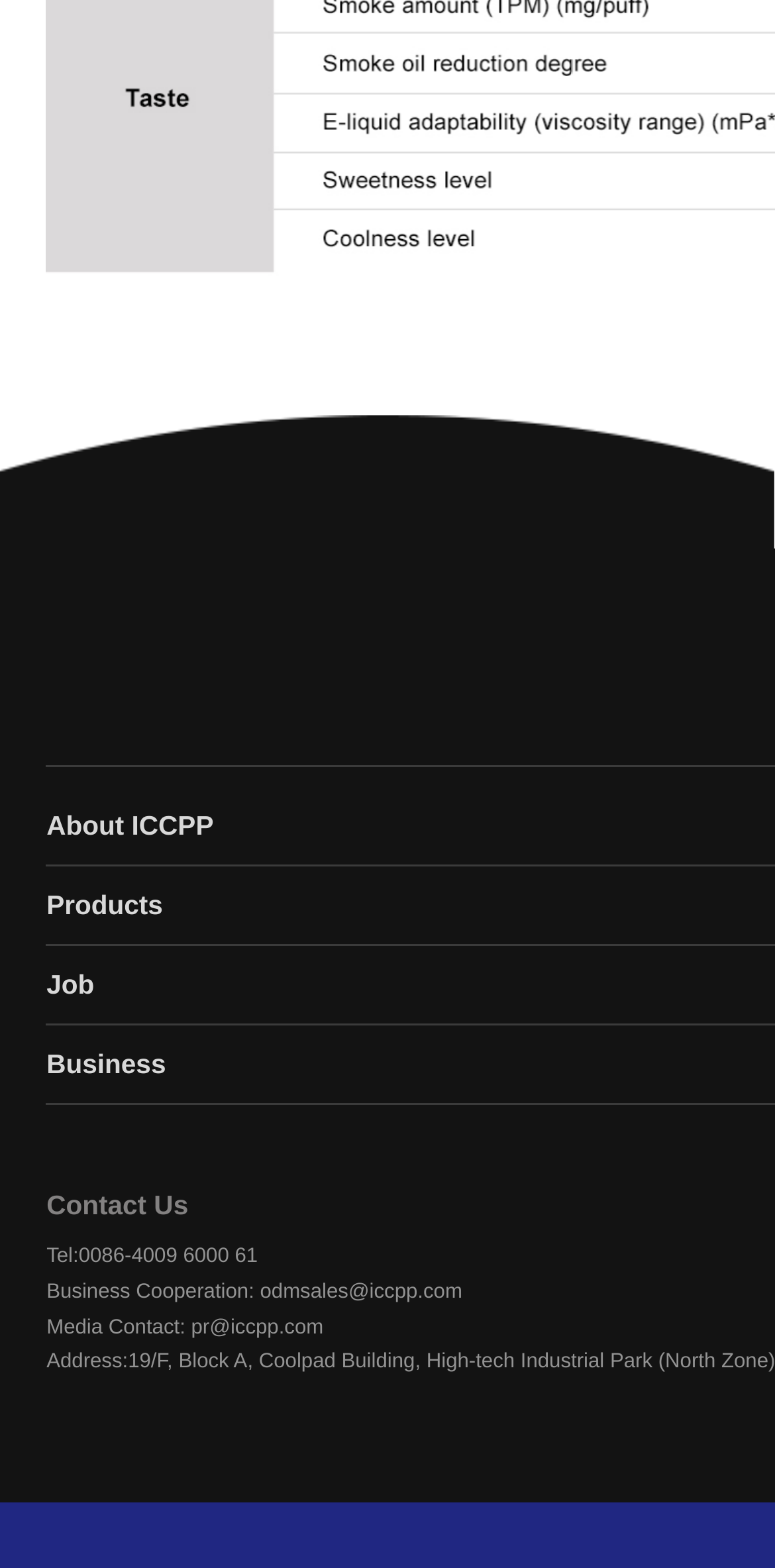Give a one-word or one-phrase response to the question: 
What is the email address for media contact?

pr@iccpp.com